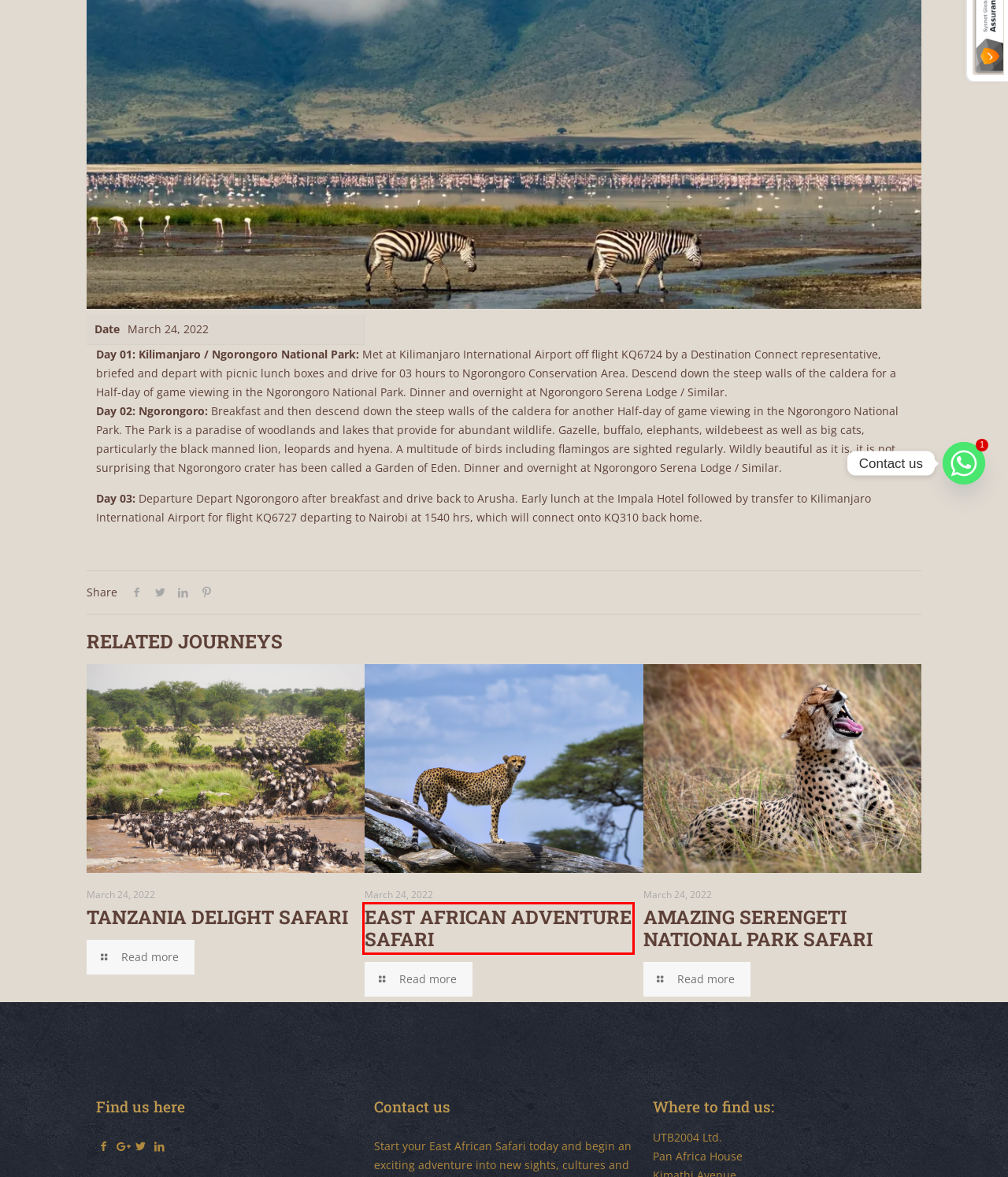You have a screenshot of a webpage, and a red bounding box highlights an element. Select the webpage description that best fits the new page after clicking the element within the bounding box. Options are:
A. AMAZING SERENGETI NATIONAL PARK SAFARI – Uganda Travel Bureau
B. CONTACT – Uganda Travel Bureau
C. Gallery – Uganda Travel Bureau
D. russel300 – Uganda Travel Bureau
E. NEWS – Uganda Travel Bureau
F. HOME – Uganda Travel Bureau
G. TANZANIA DELIGHT SAFARI – Uganda Travel Bureau
H. EAST AFRICAN ADVENTURE SAFARI – Uganda Travel Bureau

H